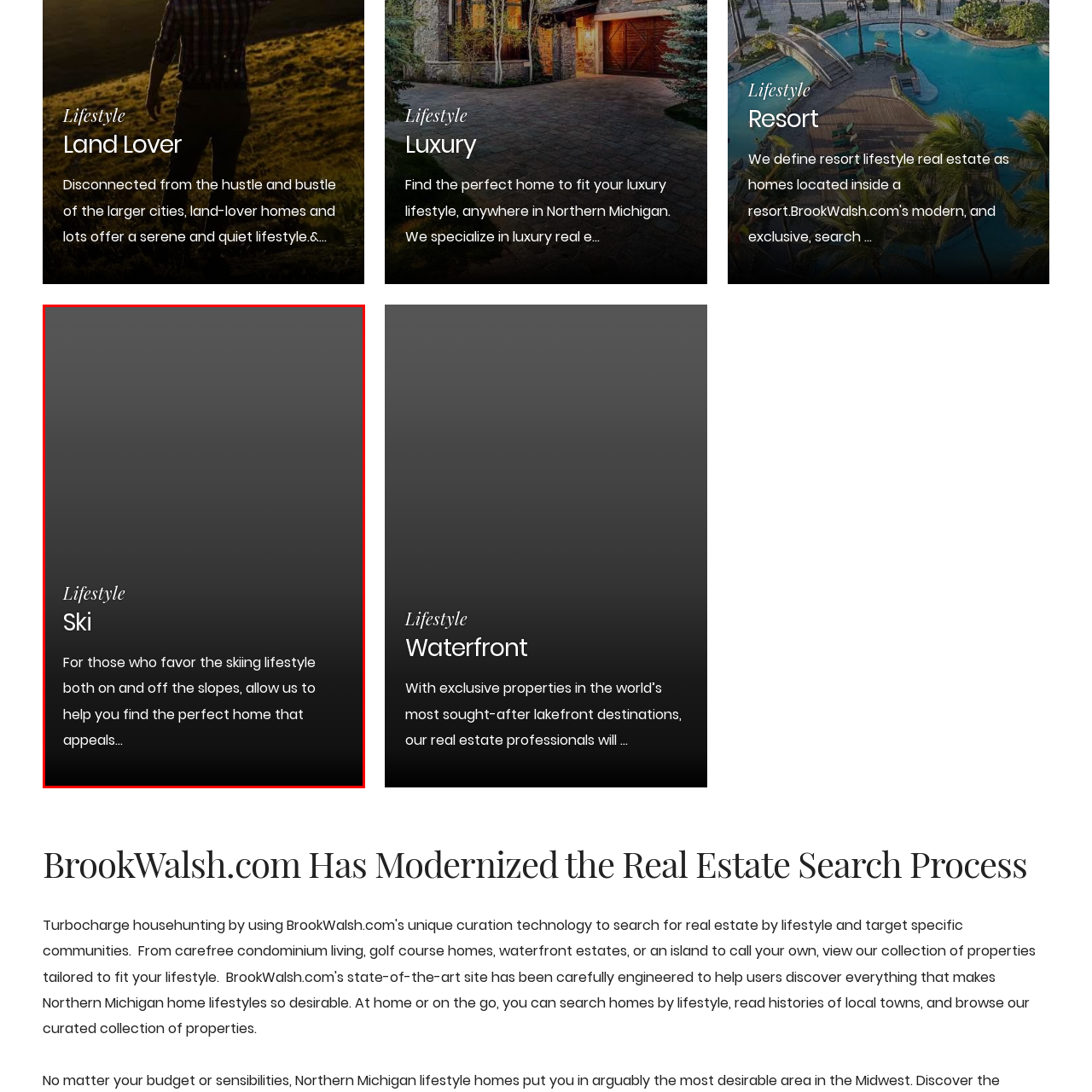What is the tone of the text in the image? Check the image surrounded by the red bounding box and reply with a single word or a short phrase.

Personal